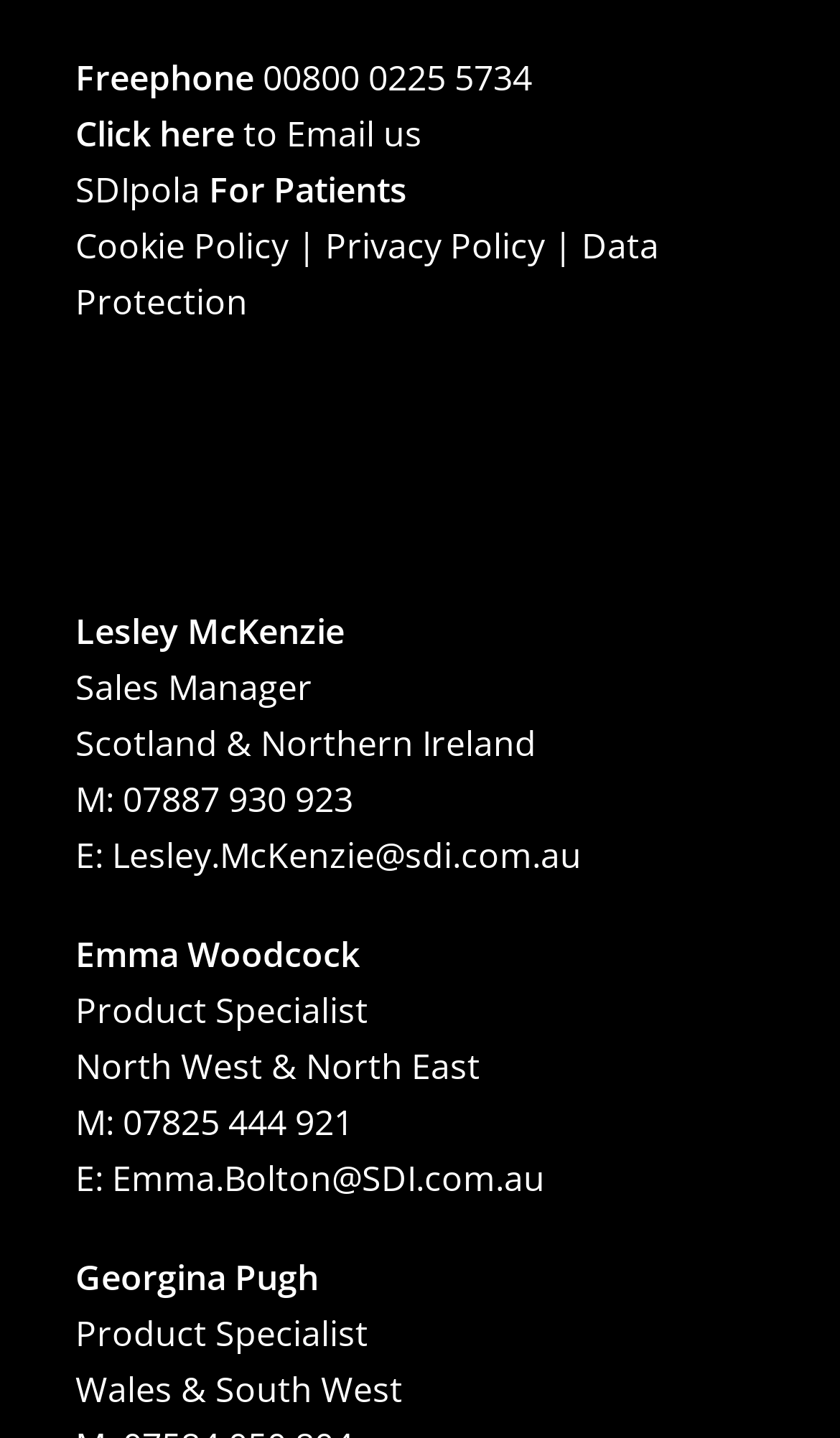Locate the bounding box coordinates of the clickable region to complete the following instruction: "Email Emma Woodcock."

[0.133, 0.803, 0.649, 0.836]